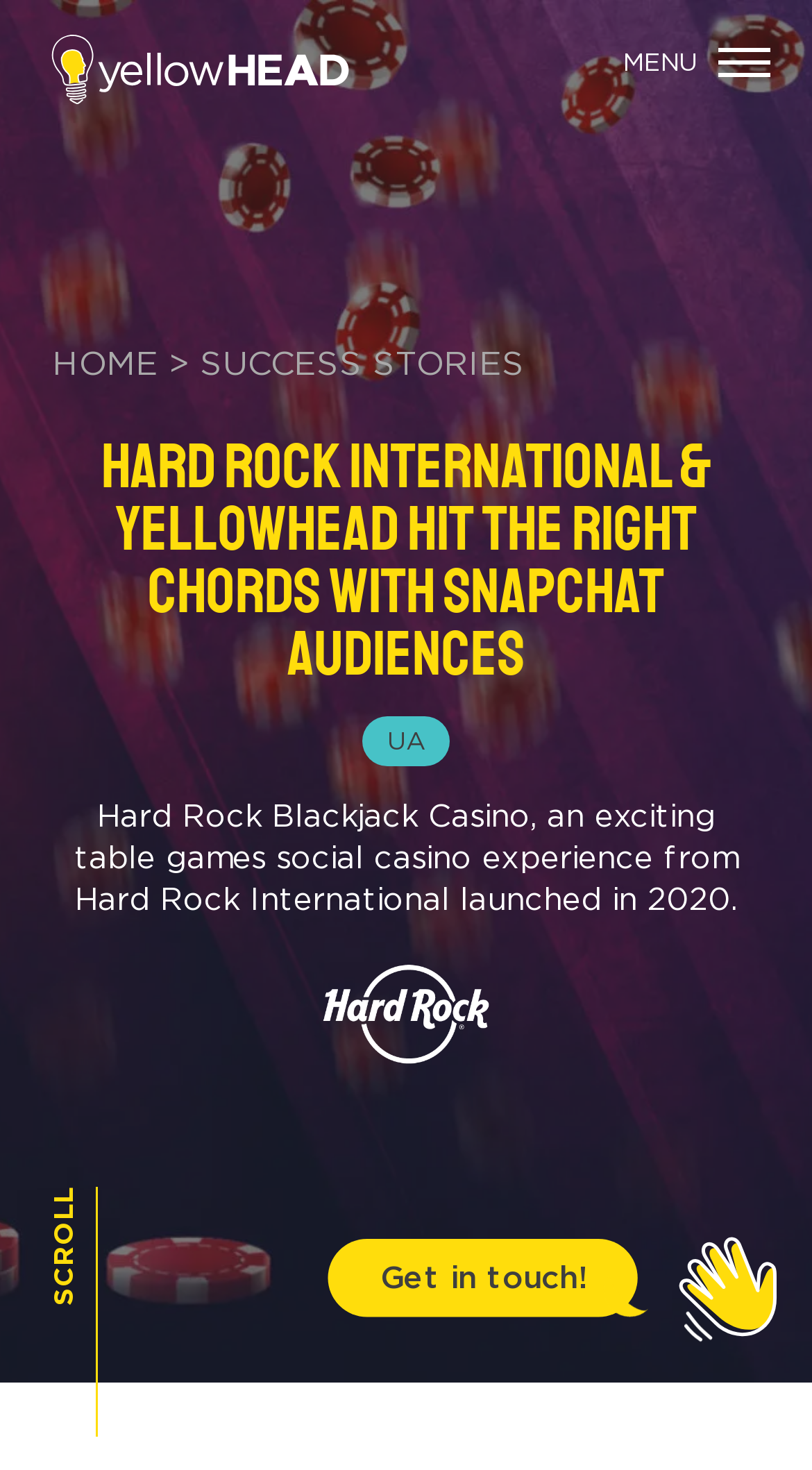Provide the bounding box coordinates of the HTML element described by the text: "scroll". The coordinates should be in the format [left, top, right, bottom] with values between 0 and 1.

[0.064, 0.807, 0.121, 0.983]